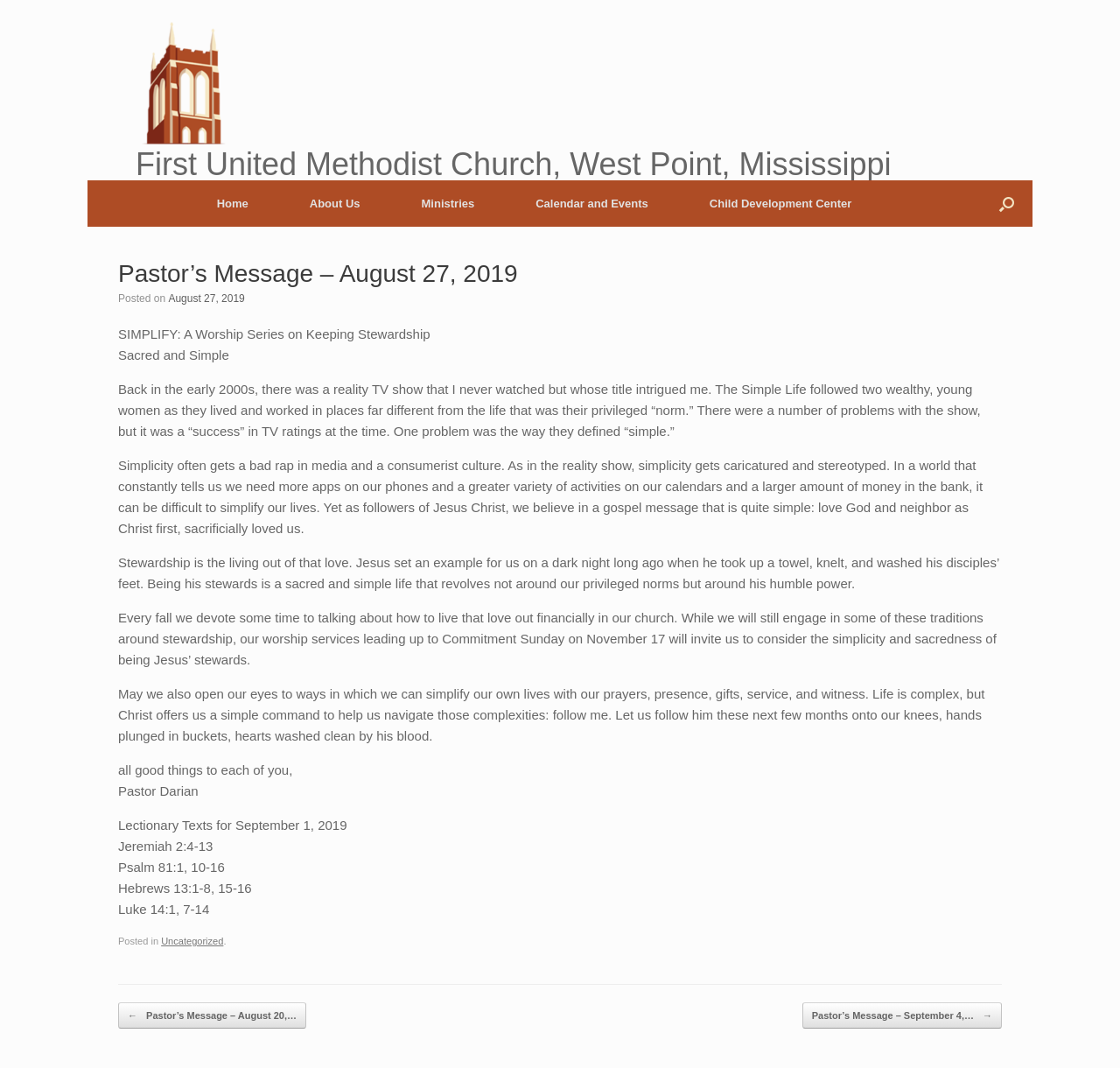Construct a comprehensive caption that outlines the webpage's structure and content.

This webpage is about the Pastor's Message from First United Methodist Church, West Point, Mississippi, dated August 27, 2019. At the top, there is a link to skip to the content and a logo of the church with a link to the homepage. Below the logo, there is a navigation menu with links to Home, About Us, Ministries, Calendar and Events, and Child Development Center. On the right side of the navigation menu, there is a search button.

The main content of the page is an article with a heading "Pastor's Message – August 27, 2019" followed by the date and time of posting. The article is divided into several paragraphs discussing the concept of simplicity and stewardship in the context of Christianity. The text is written in a reflective and inspirational tone, with references to biblical teachings and examples from everyday life.

Below the article, there are links to lectionary texts for September 1, 2019, including passages from Jeremiah, Psalm, Hebrews, and Luke. At the bottom of the page, there is a post navigation section with links to the previous and next Pastor's Messages.

Throughout the page, the layout is clean and easy to read, with clear headings and concise text. The use of links and navigation menus makes it easy to explore the website and find related content.